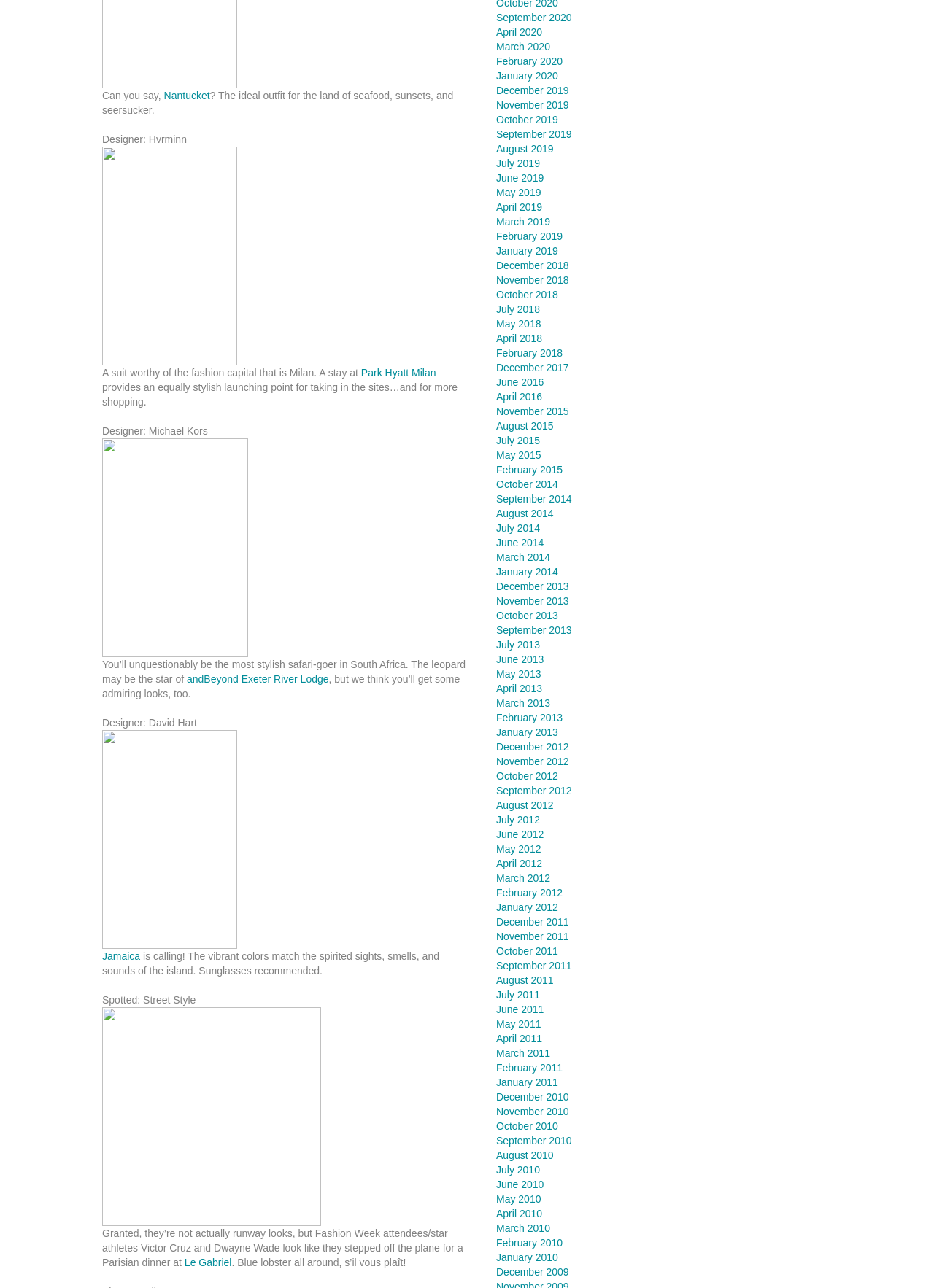Give the bounding box coordinates for the element described as: "andBeyond Exeter River Lodge".

[0.2, 0.523, 0.352, 0.532]